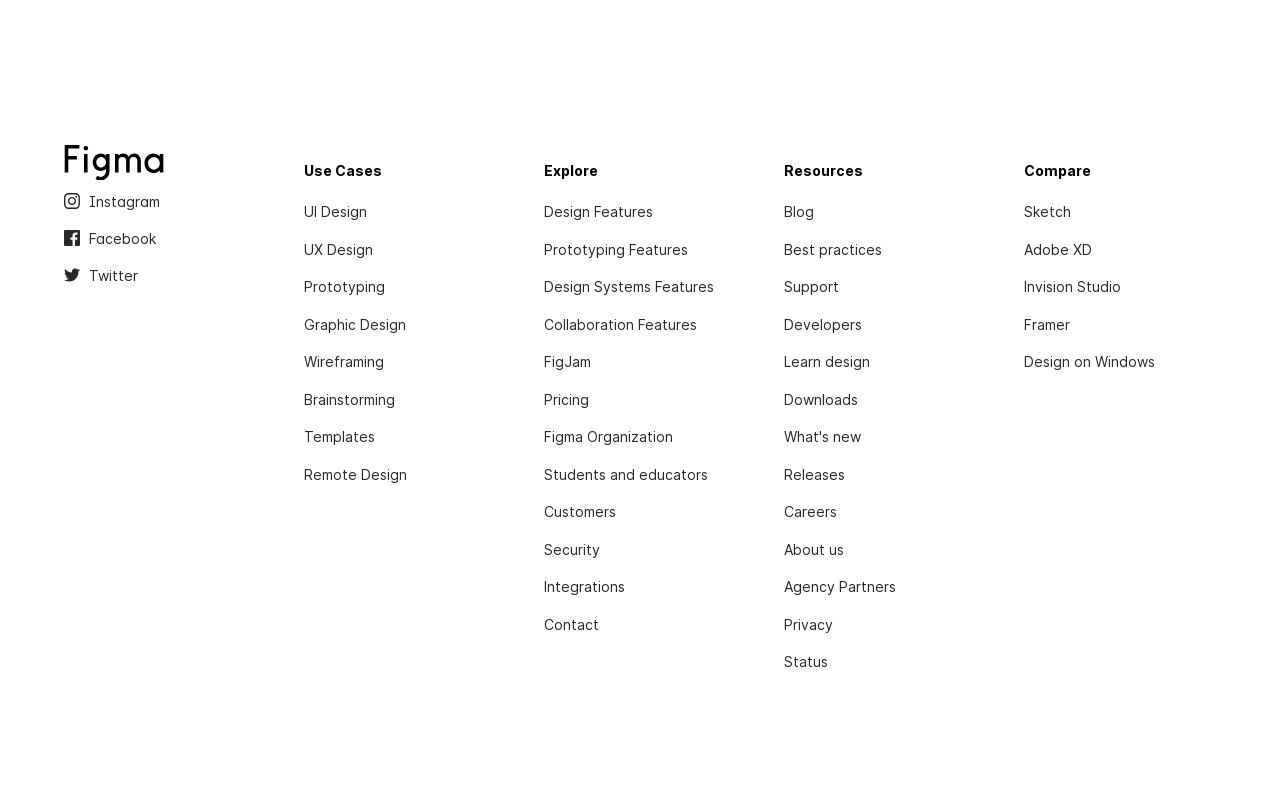Locate the bounding box coordinates of the clickable area to execute the instruction: "Explore UI Design". Provide the coordinates as four float numbers between 0 and 1, represented as [left, top, right, bottom].

[0.238, 0.246, 0.287, 0.286]